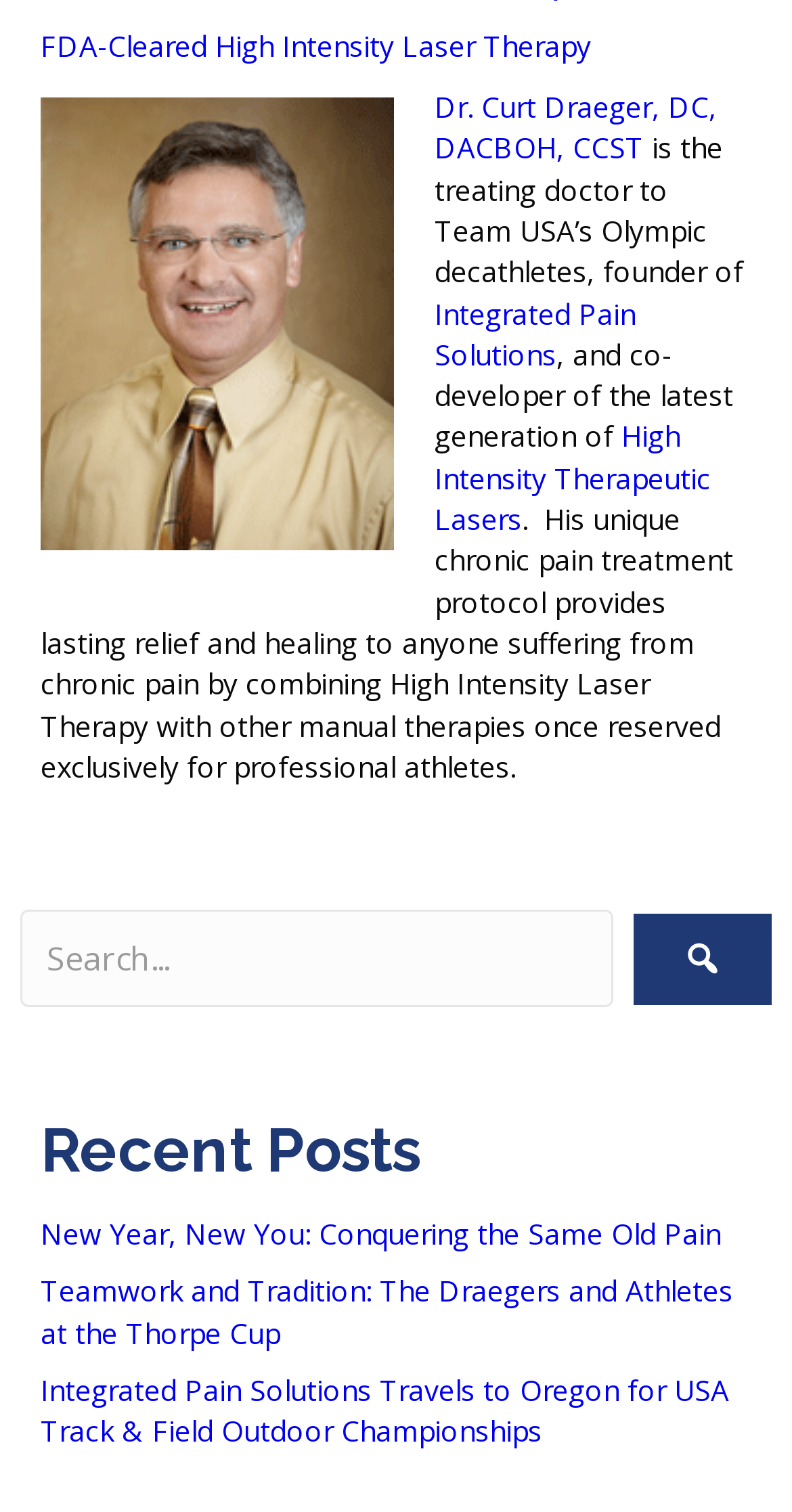How many recent posts are listed?
Using the visual information from the image, give a one-word or short-phrase answer.

3